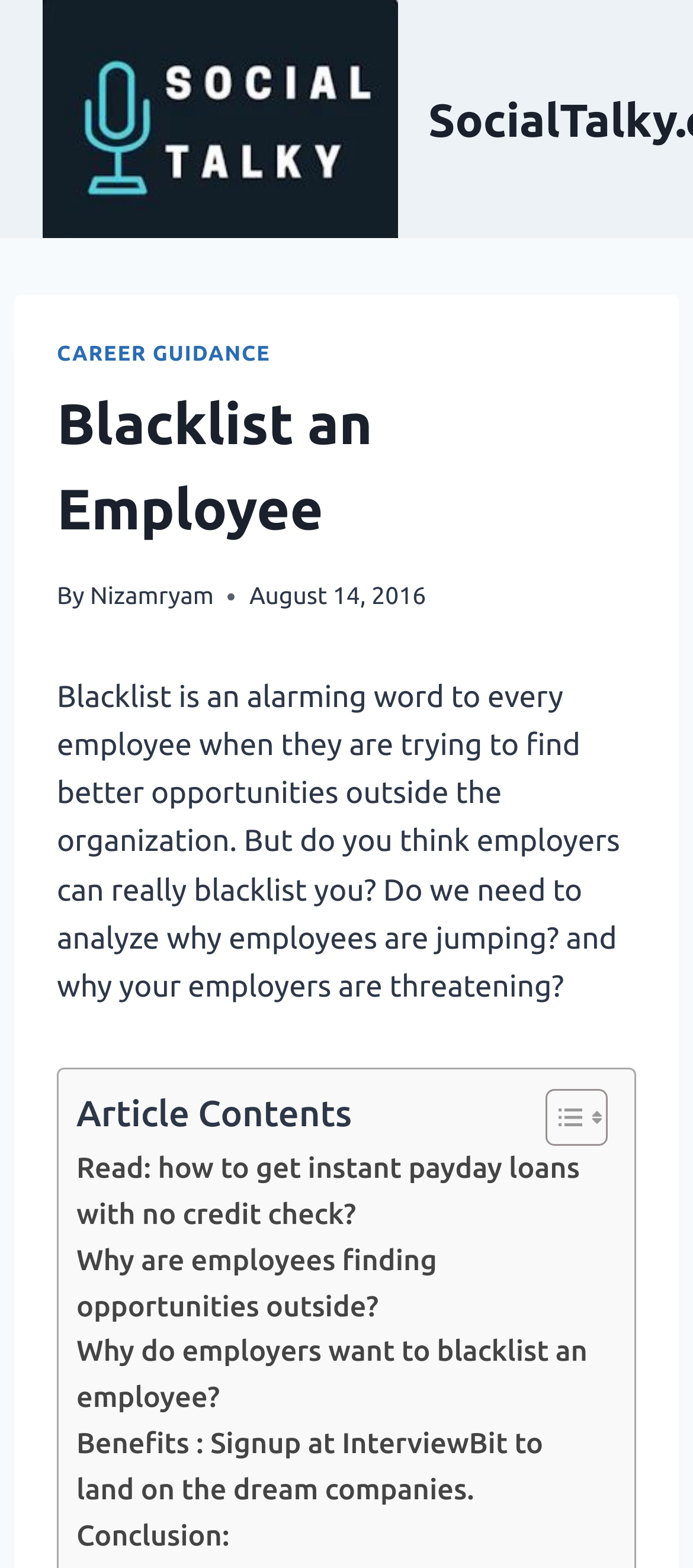Highlight the bounding box coordinates of the element that should be clicked to carry out the following instruction: "Click on the 'CAREER GUIDANCE' link". The coordinates must be given as four float numbers ranging from 0 to 1, i.e., [left, top, right, bottom].

[0.082, 0.219, 0.39, 0.234]